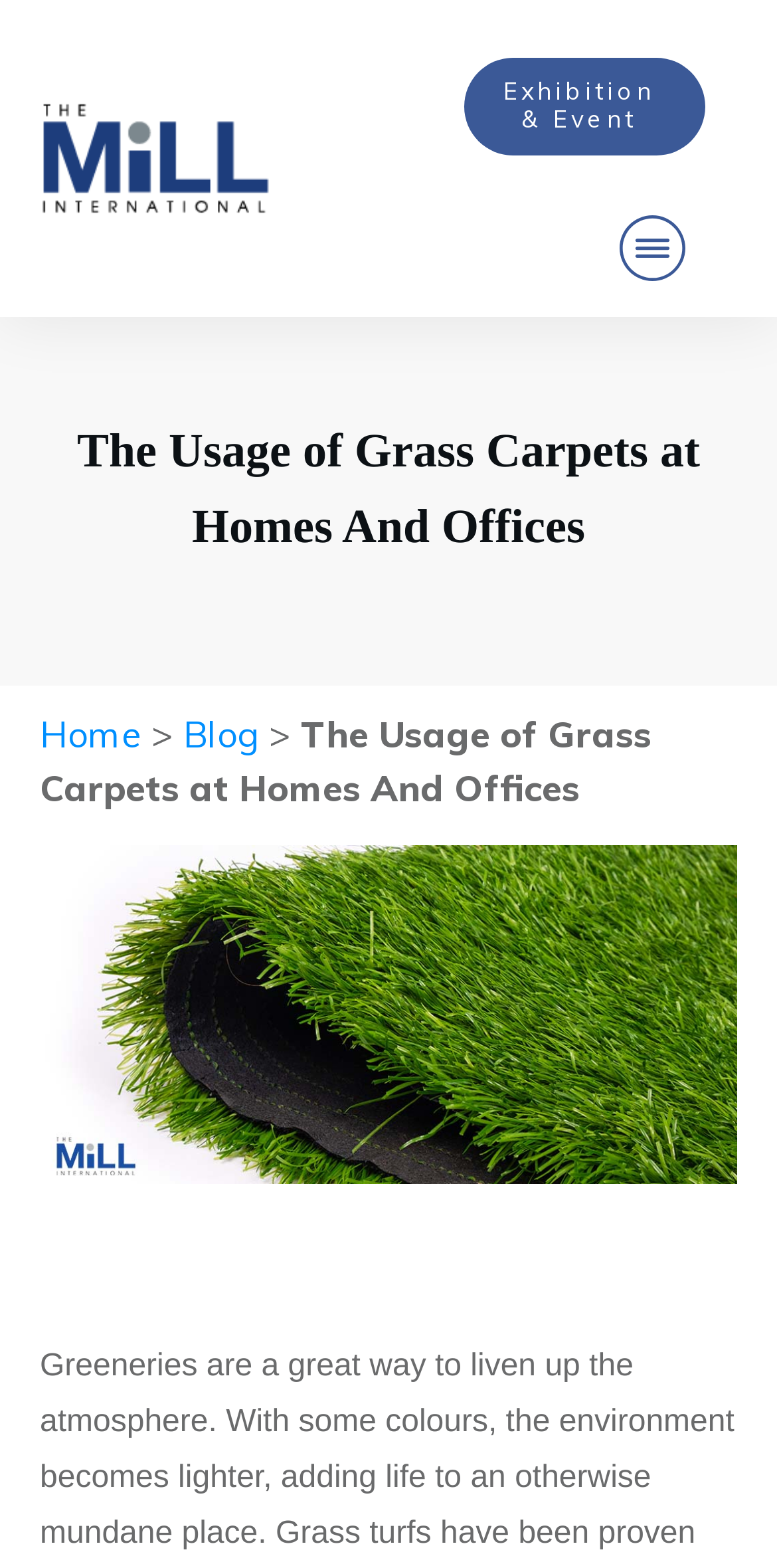What is the headline of the webpage?

The Usage of Grass Carpets at Homes And Offices